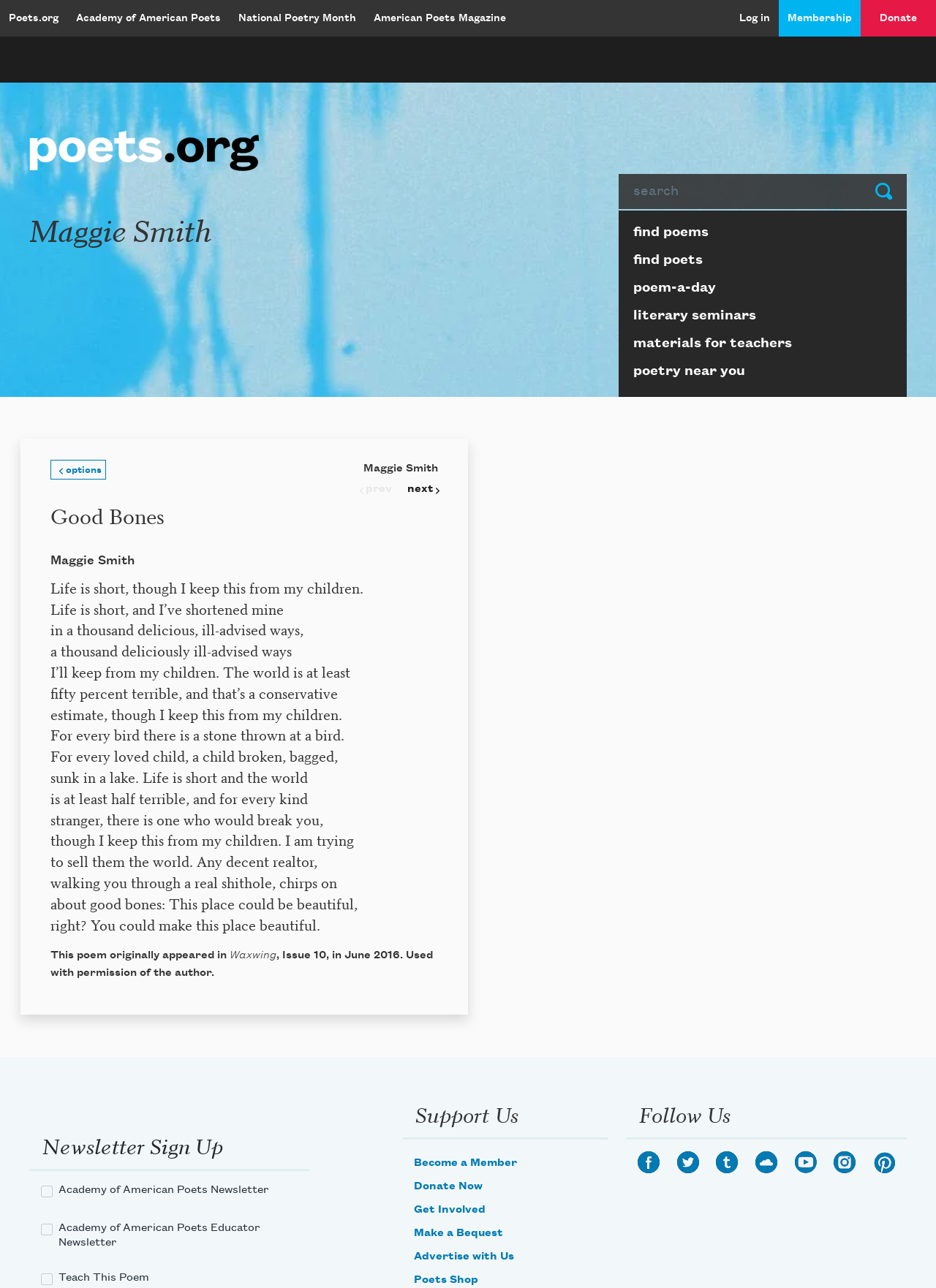What is the name of the organization that published this webpage?
Examine the screenshot and reply with a single word or phrase.

Academy of American Poets